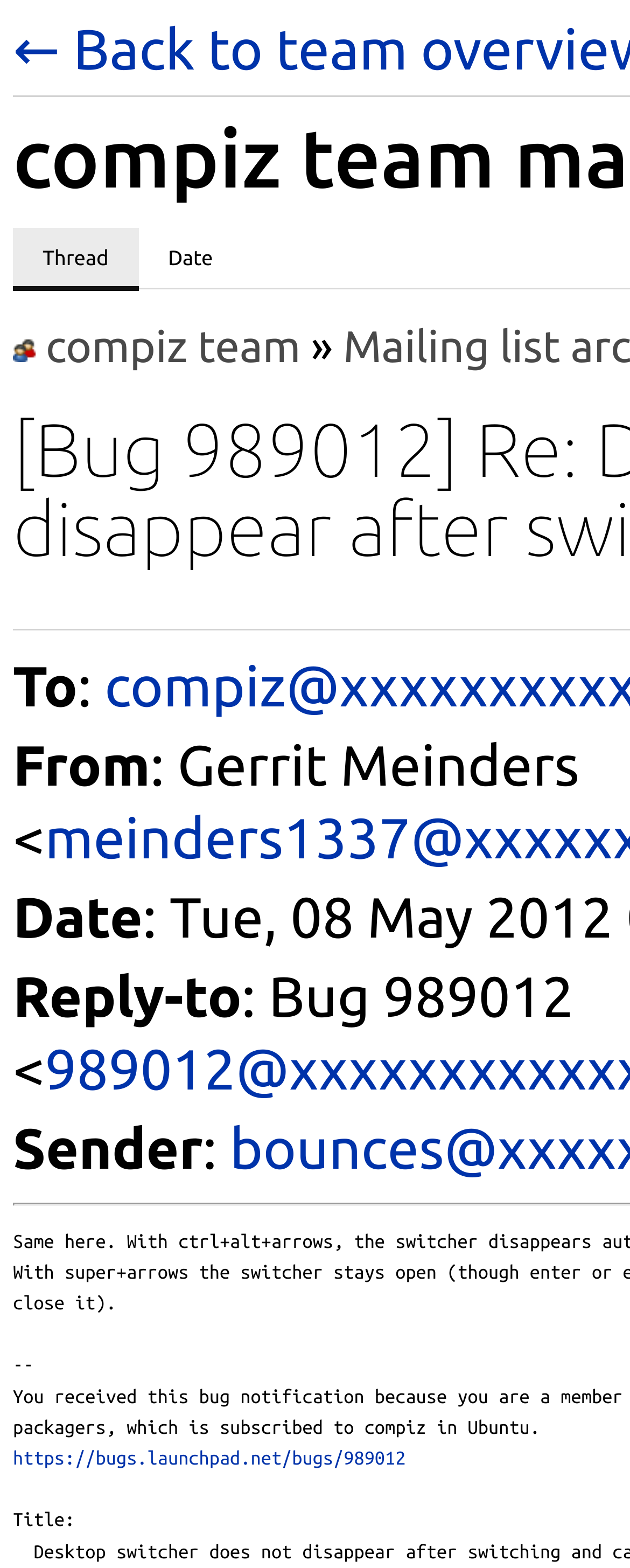Please find the bounding box for the UI element described by: "Awards".

None